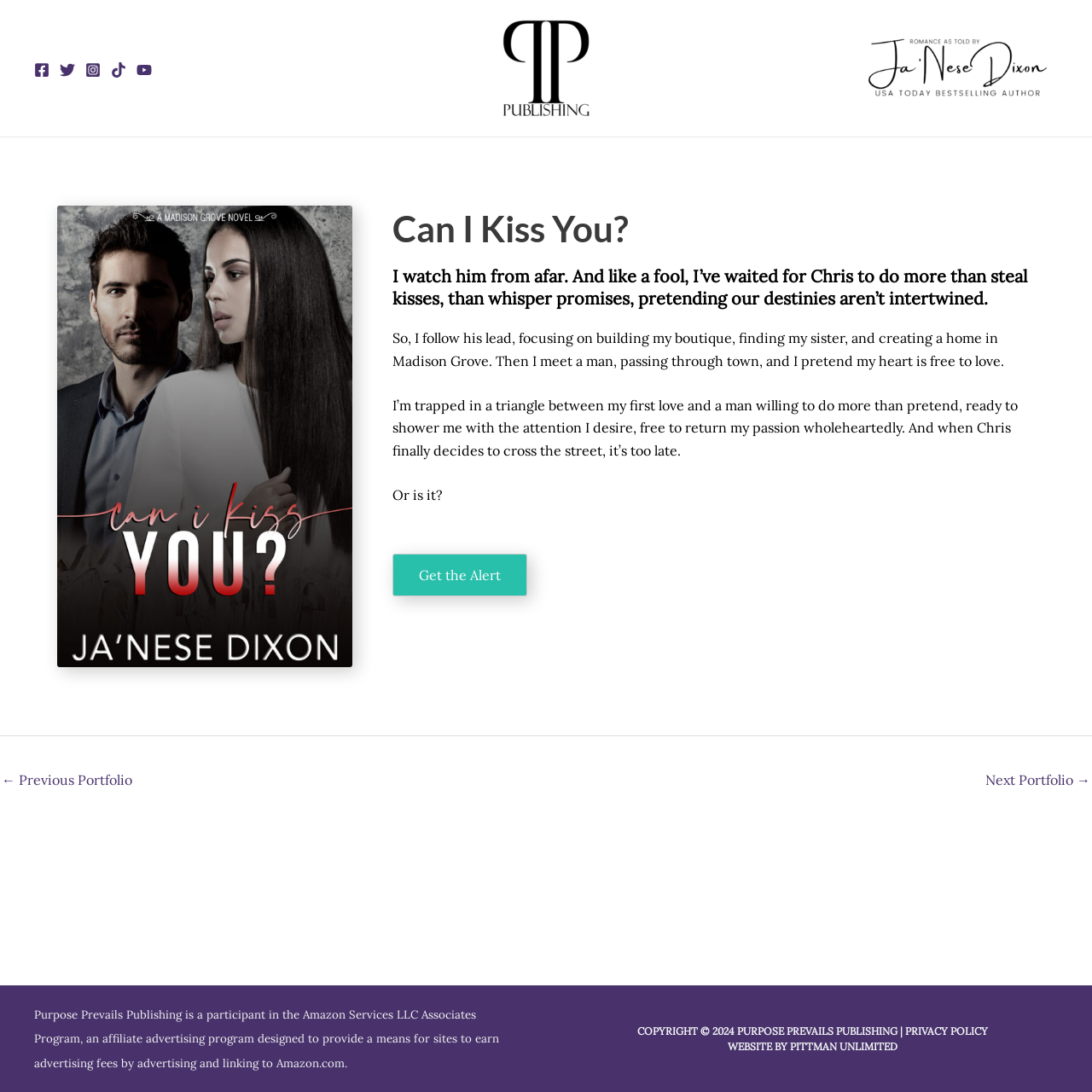Locate the UI element described as follows: "alt="Purpose Prevails Publishing"". Return the bounding box coordinates as four float numbers between 0 and 1 in the order [left, top, right, bottom].

[0.35, 0.053, 0.65, 0.069]